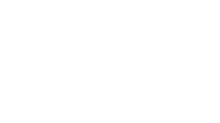What is the purpose of the image?
Analyze the image and deliver a detailed answer to the question.

The image is described as a 'captivating introduction to a blog post' that provides tips and insights into incorporating fur into one's wardrobe, suggesting that its purpose is to introduce and invite viewers to explore the featured post.